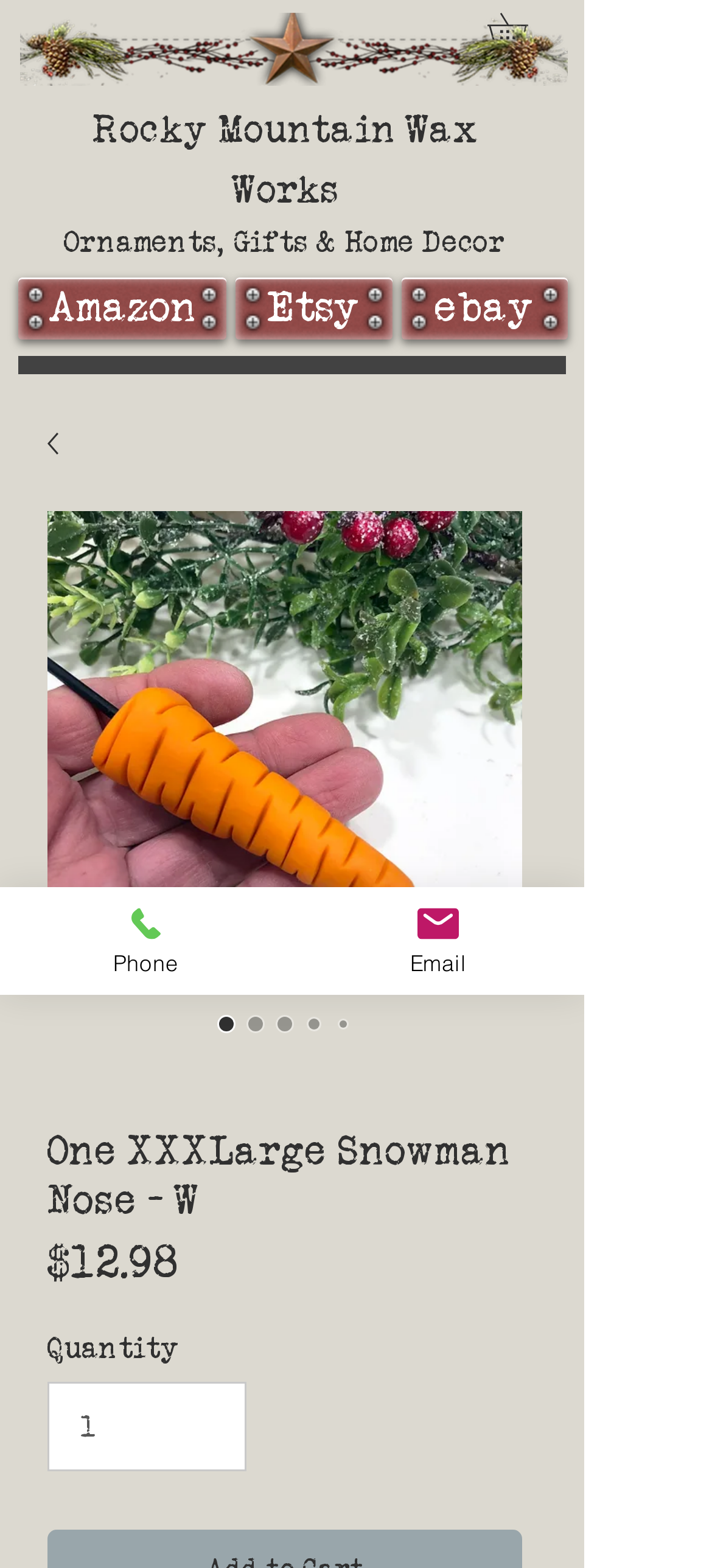Find the bounding box coordinates for the HTML element described as: "Rocky Mountain Wax Works". The coordinates should consist of four float values between 0 and 1, i.e., [left, top, right, bottom].

[0.129, 0.063, 0.671, 0.136]